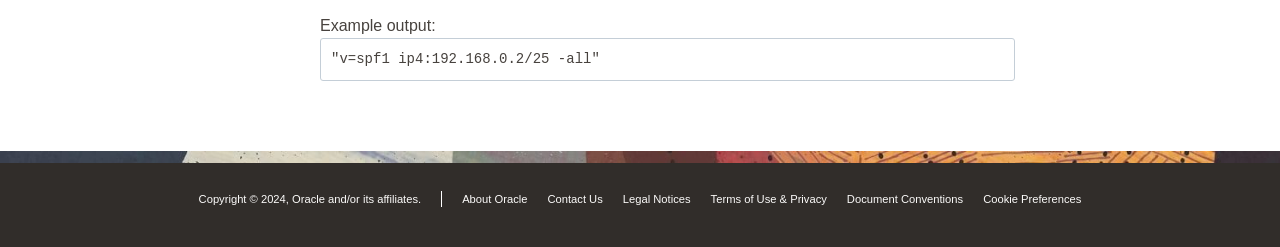Answer this question in one word or a short phrase: What is the text at the bottom of the page?

Copyright information